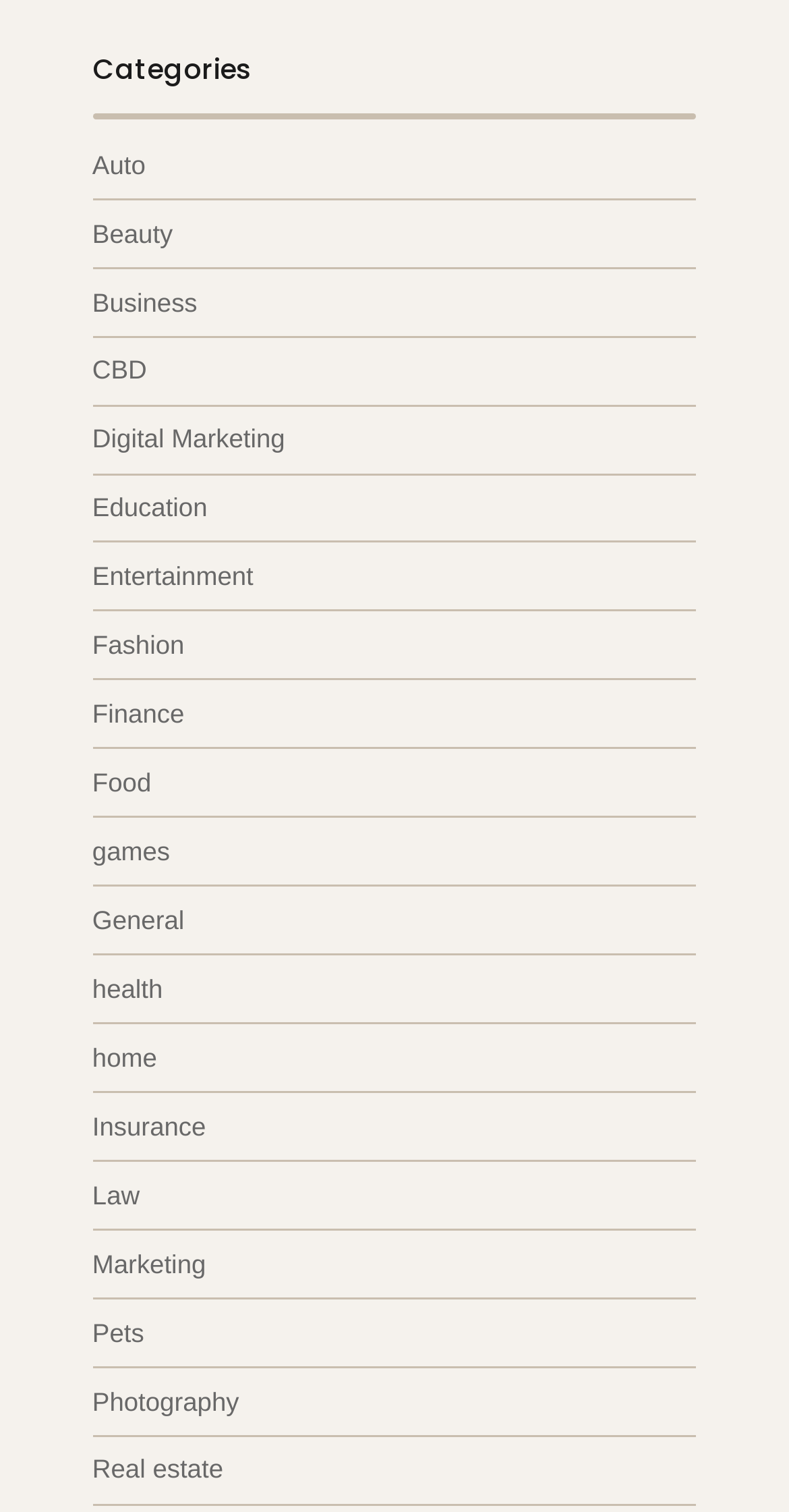Please provide the bounding box coordinates for the element that needs to be clicked to perform the following instruction: "Click the Go to Top link". The coordinates should be given as four float numbers between 0 and 1, i.e., [left, top, right, bottom].

None